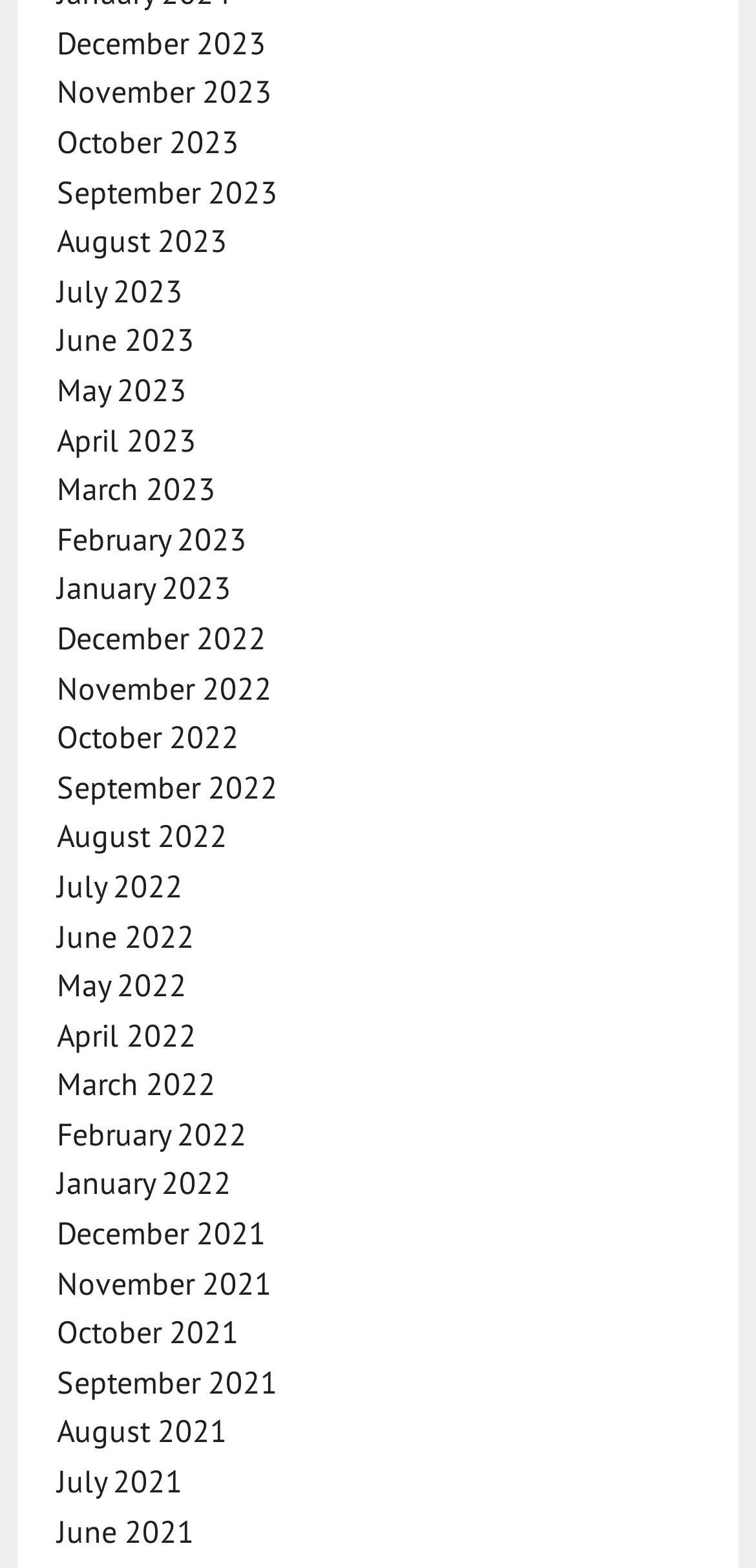Find the bounding box coordinates of the element to click in order to complete this instruction: "Go to November 2022". The bounding box coordinates must be four float numbers between 0 and 1, denoted as [left, top, right, bottom].

[0.075, 0.426, 0.36, 0.451]